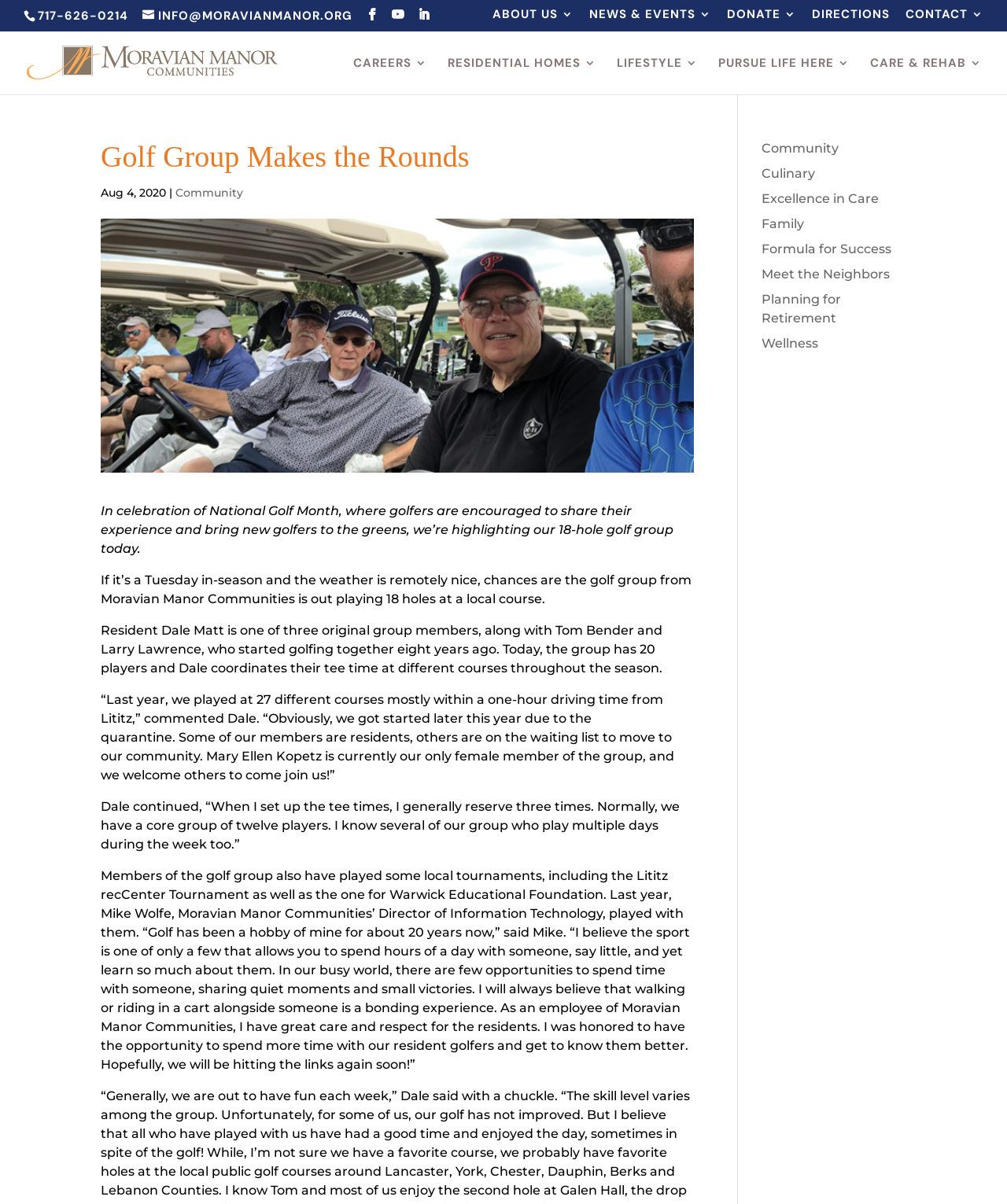Can you show the bounding box coordinates of the region to click on to complete the task described in the instruction: "Learn more about the community"?

[0.489, 0.007, 0.57, 0.024]